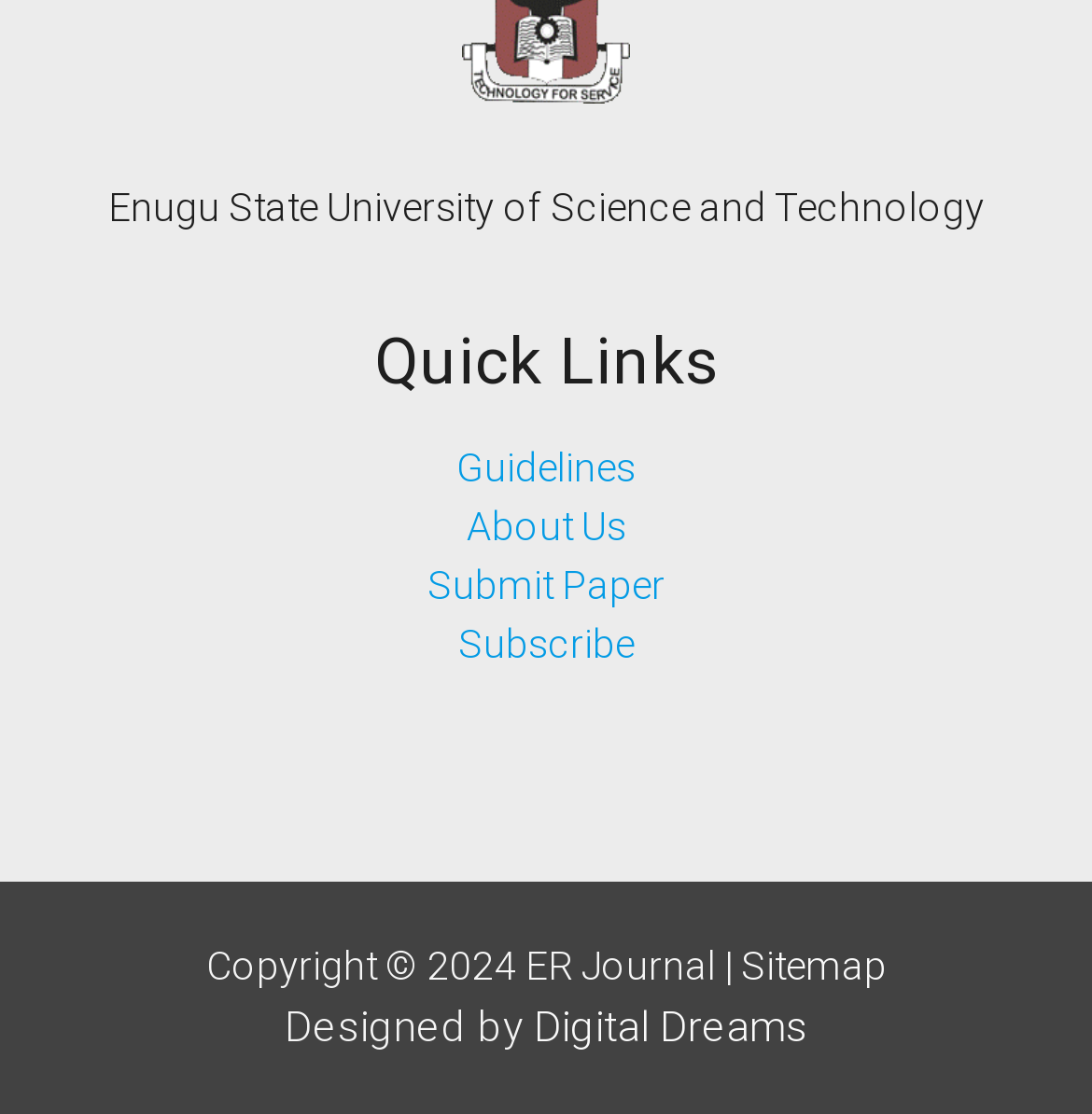Using the element description Subscribe, predict the bounding box coordinates for the UI element. Provide the coordinates in (top-left x, top-left y, bottom-right x, bottom-right y) format with values ranging from 0 to 1.

[0.419, 0.555, 0.581, 0.6]